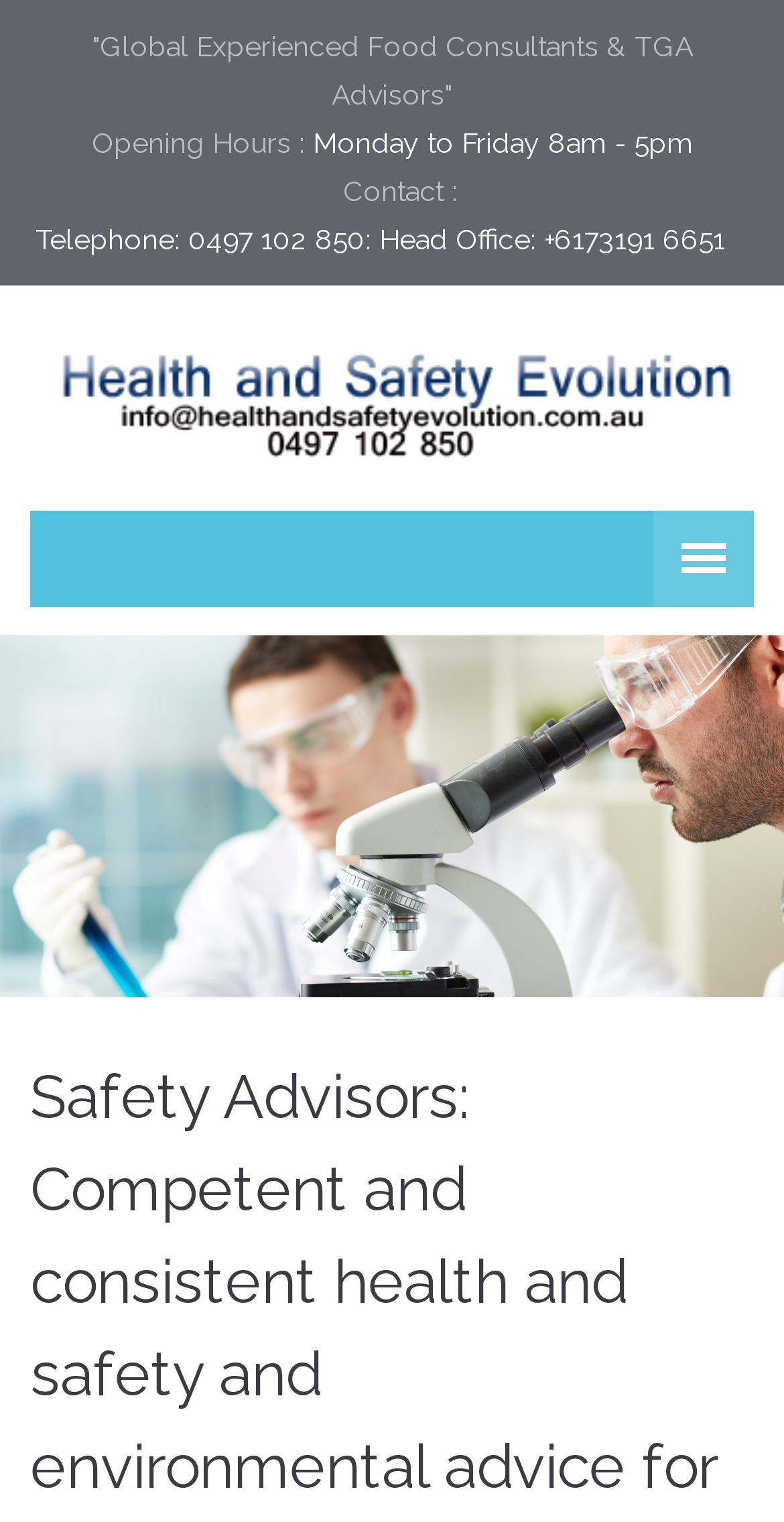How many phone numbers are listed?
Answer the question with just one word or phrase using the image.

2